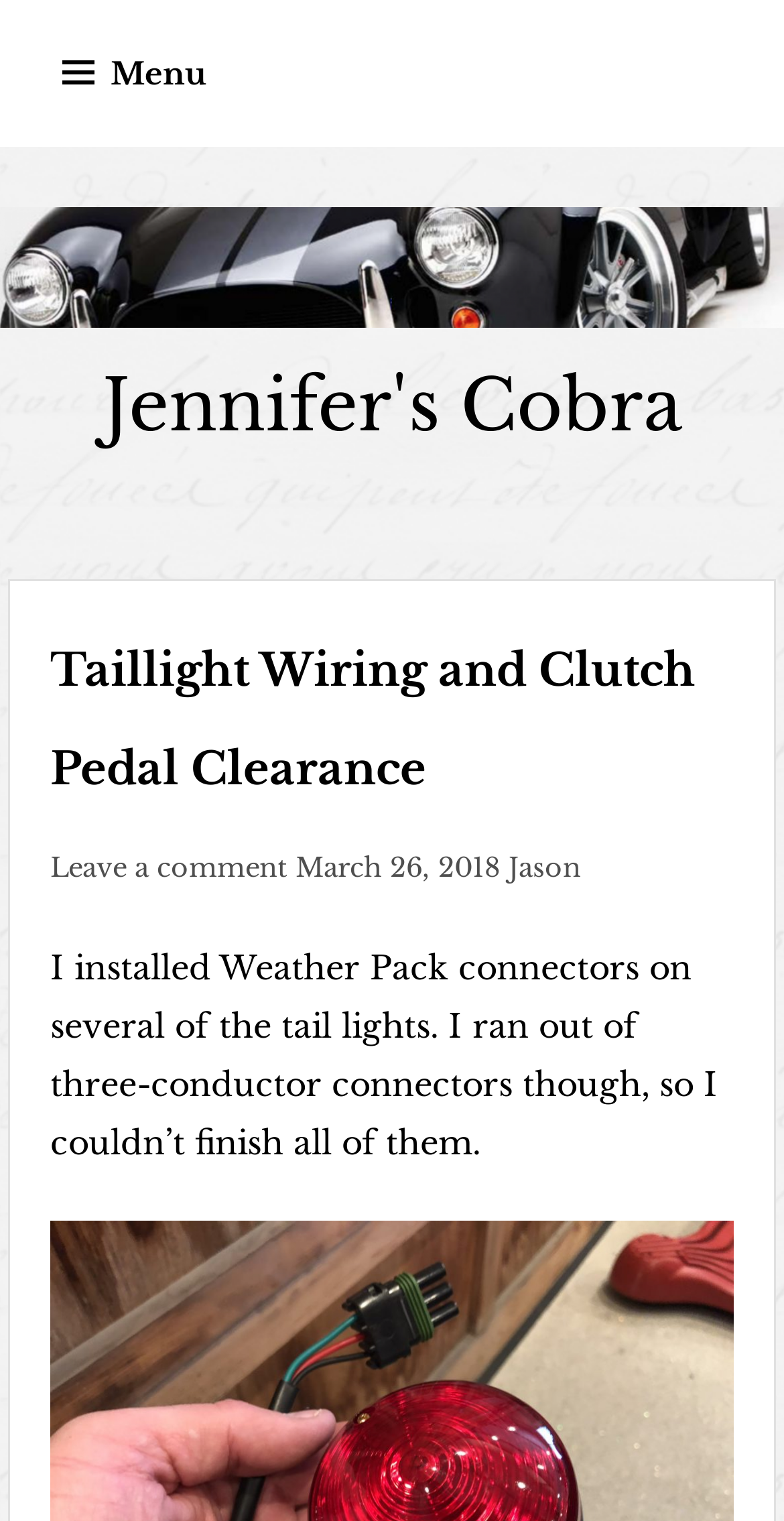Produce an extensive caption that describes everything on the webpage.

The webpage is about Taillight Wiring and Clutch Pedal Clearance, specifically on Jennifer's Cobra. At the top left corner, there is a link to "Skip to content". Next to it, there is a button with a menu icon. On the top center, the title "Jennifer's Cobra" is displayed as a link. 

Below the title, there is a header section that takes up most of the width. Within this section, the main title "Taillight Wiring and Clutch Pedal Clearance" is displayed as a heading. To the right of the main title, there are three links: "Leave a comment", "March 26, 2018", and "Jason". The "March 26, 2018" link is accompanied by a time element.

Below the header section, there is a paragraph of text that describes the content of the webpage. The text explains that the author installed Weather Pack connectors on several of the tail lights but ran out of three-conductor connectors, so they couldn't finish all of them.